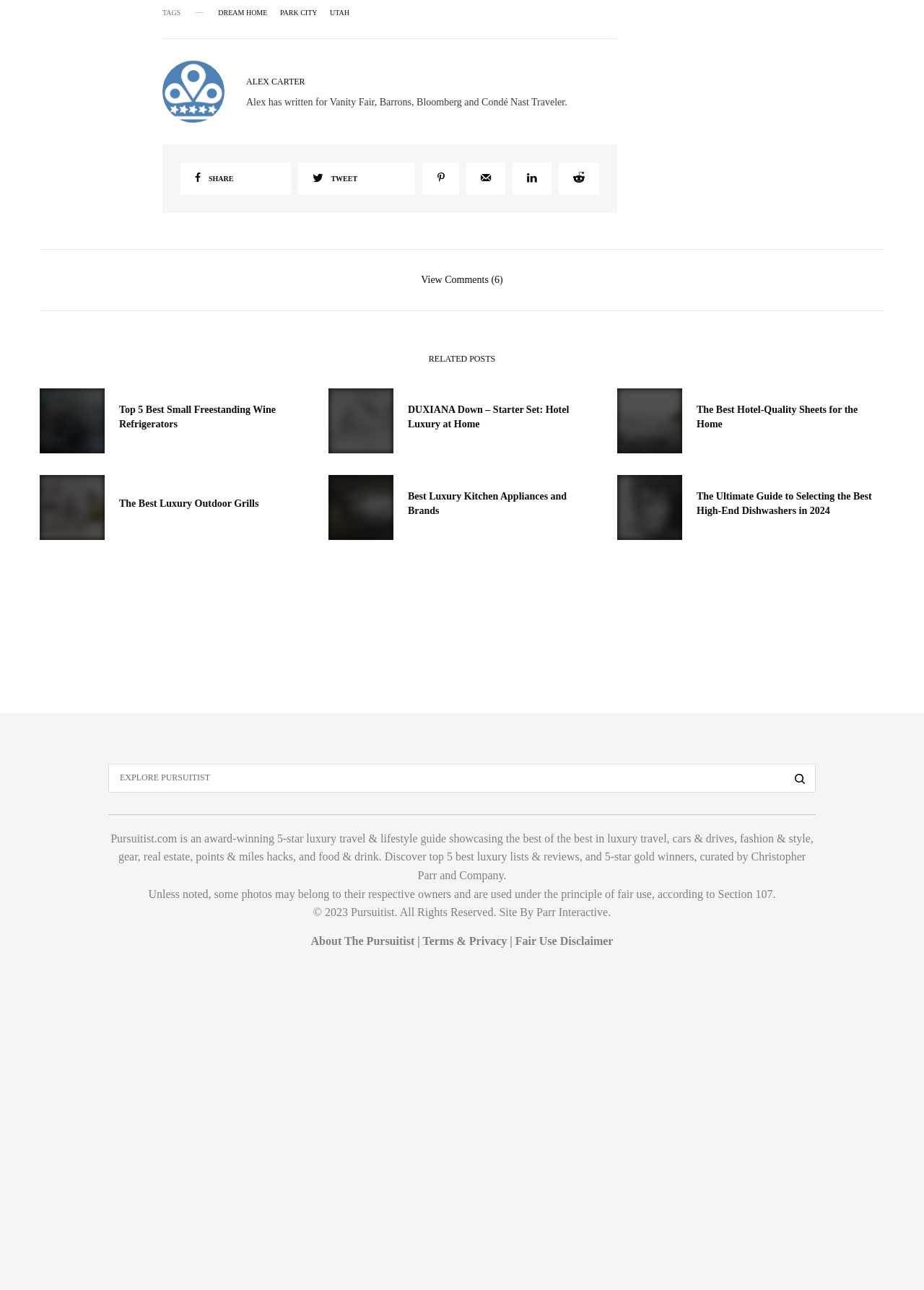Determine the coordinates of the bounding box for the clickable area needed to execute this instruction: "Click on the 'DREAM HOME' link".

[0.236, 0.007, 0.289, 0.013]